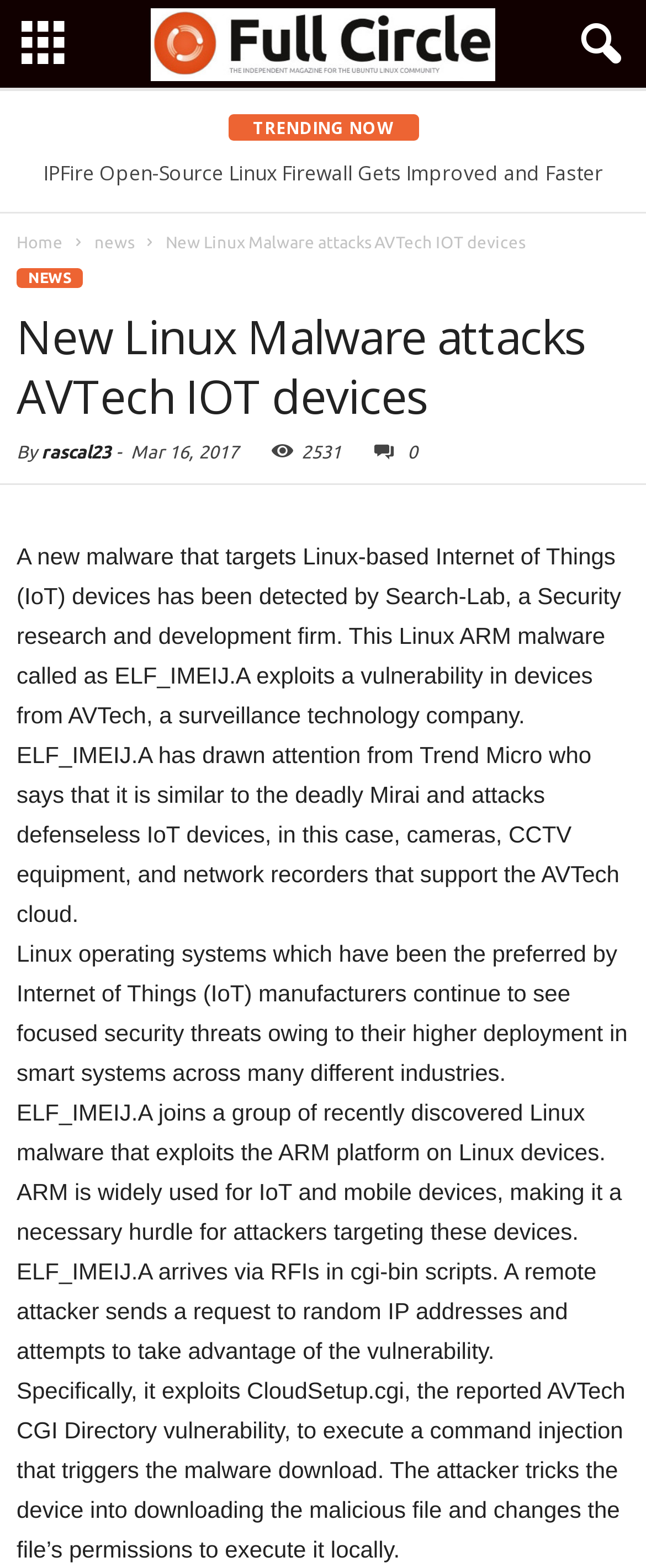Extract the main title from the webpage and generate its text.

New Linux Malware attacks AVTech IOT devices